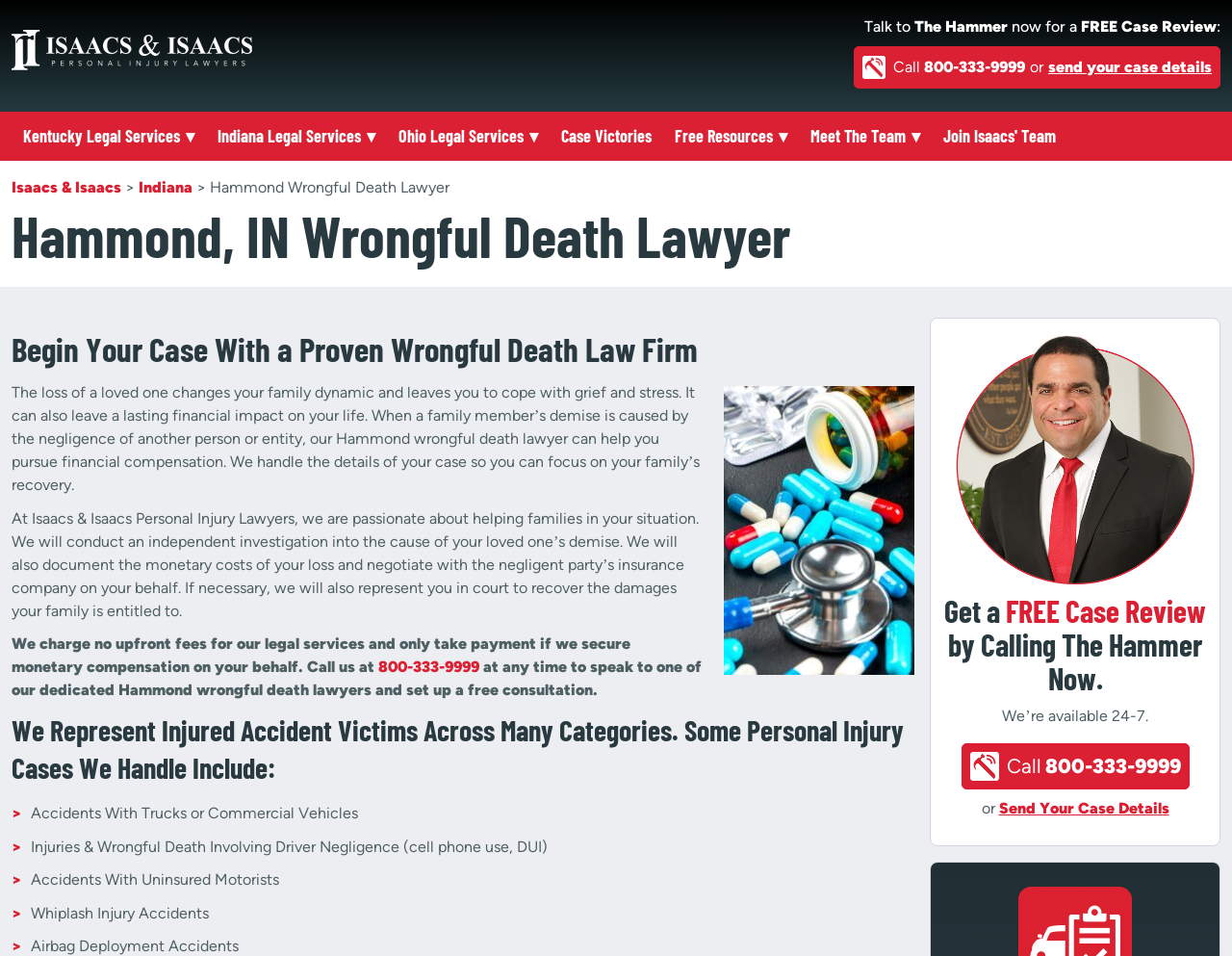Provide a thorough description of the webpage's content and layout.

This webpage is about a law firm, Isaacs & Isaacs, that specializes in wrongful death cases, particularly in Hammond, Indiana. At the top of the page, there is a logo of the law firm, "Isaacs & Isaacs", accompanied by a link to the firm's homepage. 

Below the logo, there is a call-to-action section with a series of text elements, including "Talk to", "The Hammer", "now for a", and "FREE Case Review", which encourages visitors to take action. This section also includes a link to call the law firm and an image of a phone.

On the left side of the page, there are several links to different legal services offered by the firm, including Kentucky, Indiana, and Ohio legal services, as well as case victories and free resources. 

The main content of the page starts with a heading that reads "Hammond, IN Wrongful Death Lawyer" and is followed by a paragraph of text that explains the impact of wrongful death on families and how the law firm can help. Below this, there is an image of a person, presumably a lawyer, and another paragraph of text that describes the services offered by the firm, including conducting independent investigations and negotiating with insurance companies.

The page also includes a section that lists different types of personal injury cases that the firm handles, including accidents with trucks or commercial vehicles, injuries and wrongful death involving driver negligence, and whiplash injury accidents.

Towards the bottom of the page, there is a call-to-action section with a heading that reads "Get a FREE Case Review by Calling The Hammer Now." This section includes an image of a phone, a link to call the law firm, and a text element that reads "We’re available 24-7."